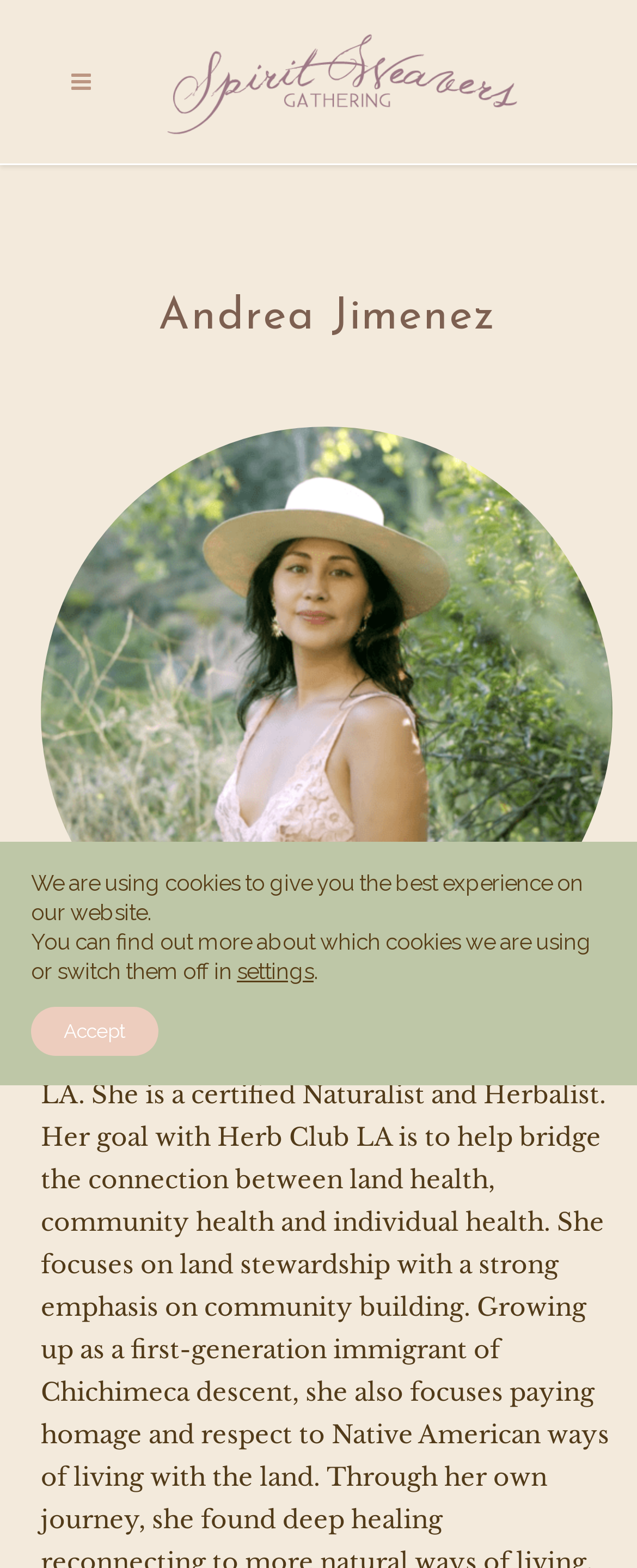What is the position of the logo relative to the GDPR Cookie Banner?
Answer the question with as much detail as possible.

By comparing the y1 and y2 coordinates of the logo and the GDPR Cookie Banner, we can determine that the logo is above the banner. The logo's y1 and y2 coordinates are 0.01 and 0.094, respectively, while the banner's y1 and y2 coordinates are 0.537 and 0.692, respectively.